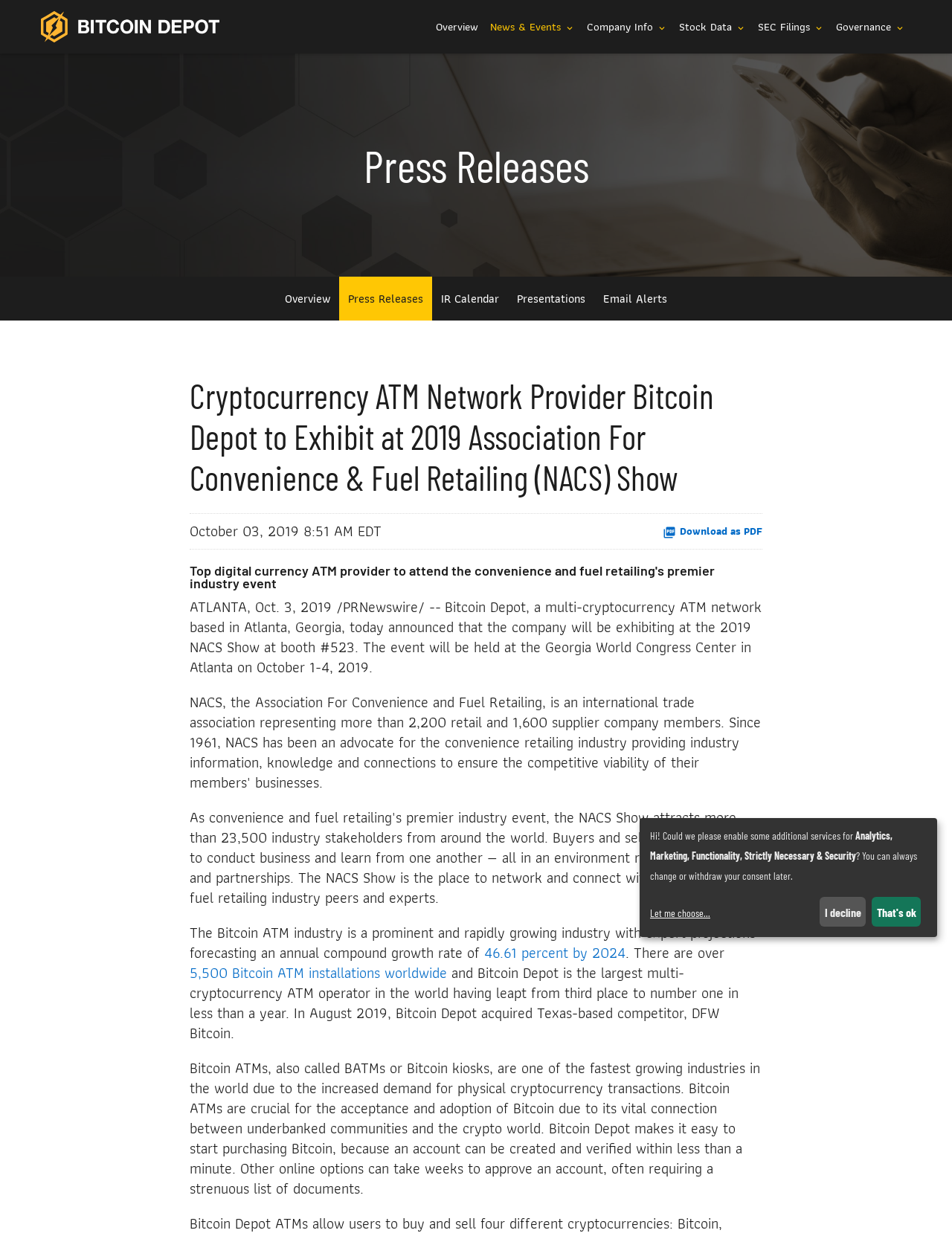Identify the bounding box coordinates for the element you need to click to achieve the following task: "Call La Posada to reserve a room". The coordinates must be four float values ranging from 0 to 1, formatted as [left, top, right, bottom].

None